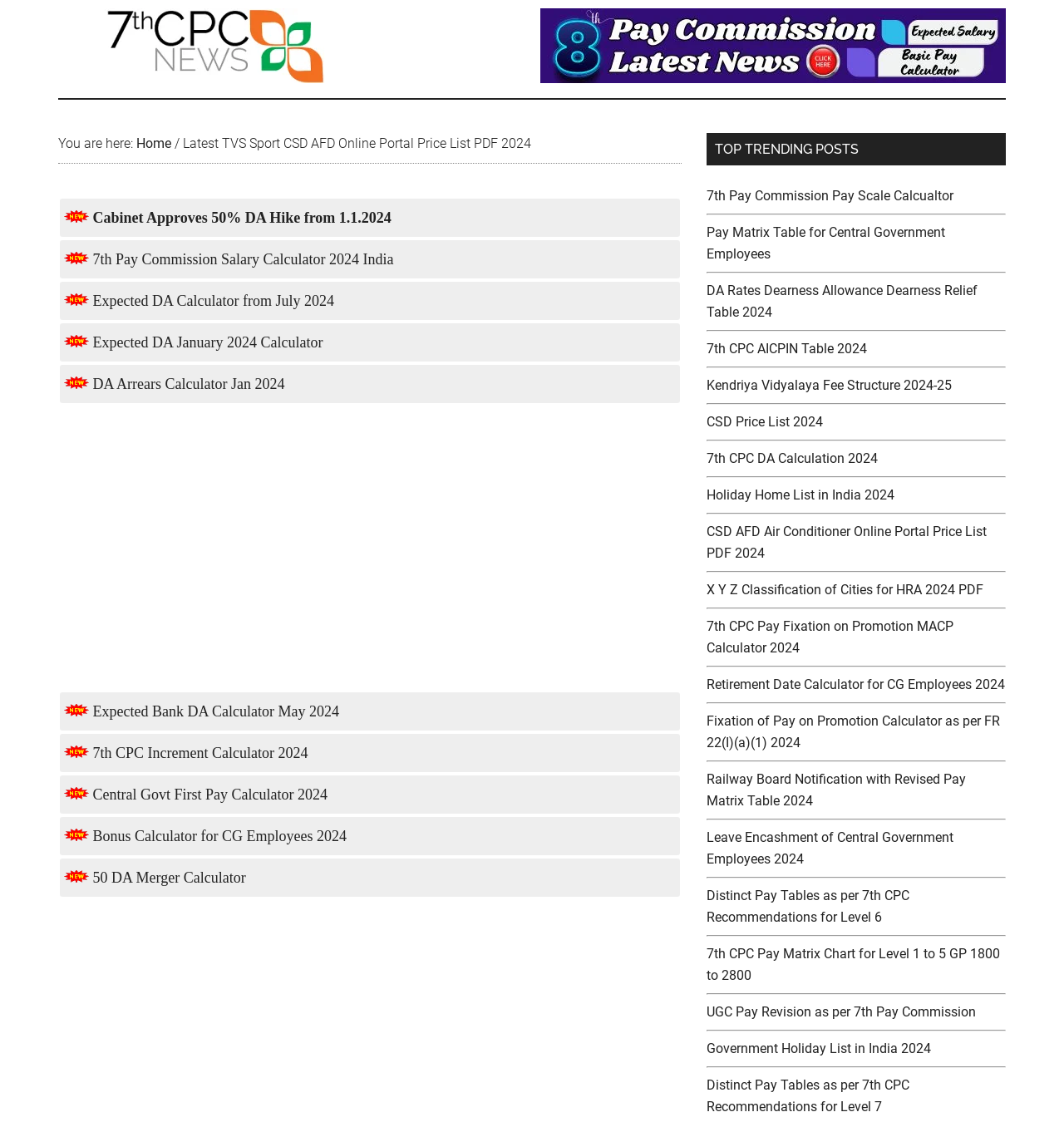What is the topic of the 'TOP TRENDING POSTS' section?
Using the details shown in the screenshot, provide a comprehensive answer to the question.

The 'TOP TRENDING POSTS' section appears to be a collection of popular articles or posts related to central government employees, including topics such as pay scales, DA rates, and retirement calculators.